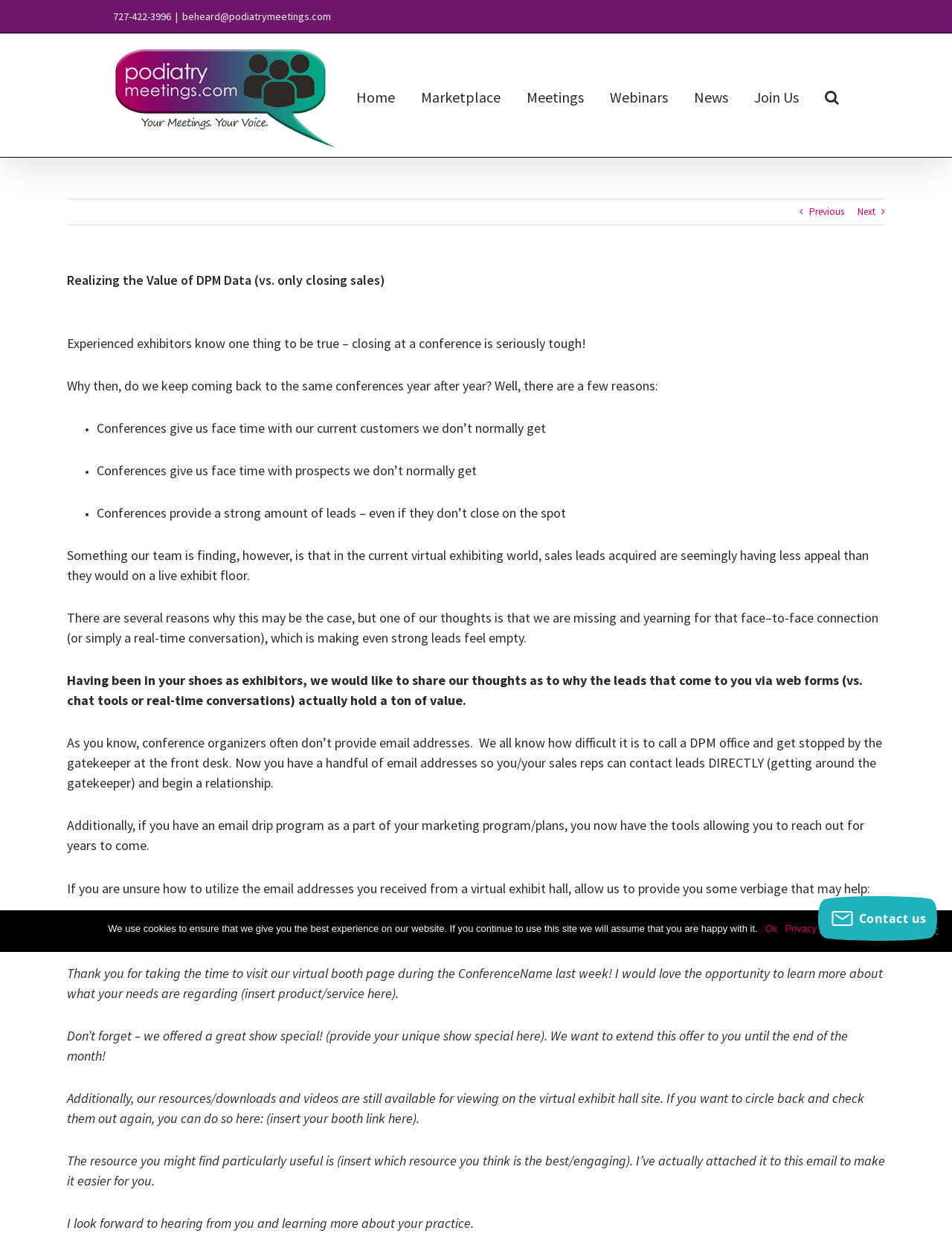What is the phone number on the top left?
Ensure your answer is thorough and detailed.

I found the phone number by looking at the top left corner of the webpage, where I saw a static text element with the phone number '727-422-3996'.